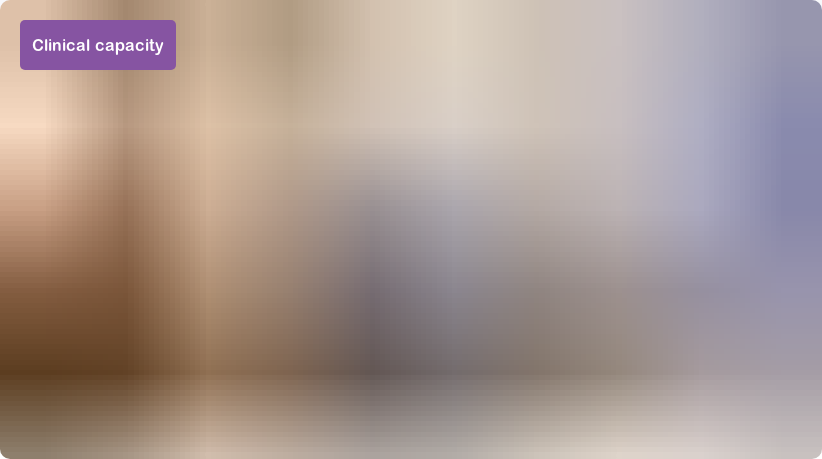Using the details in the image, give a detailed response to the question below:
What is the tone conveyed by the image?

The question asks about the tone conveyed by the image. The caption states that the image conveys a sense of urgency in addressing healthcare needs, hence the answer is urgency.